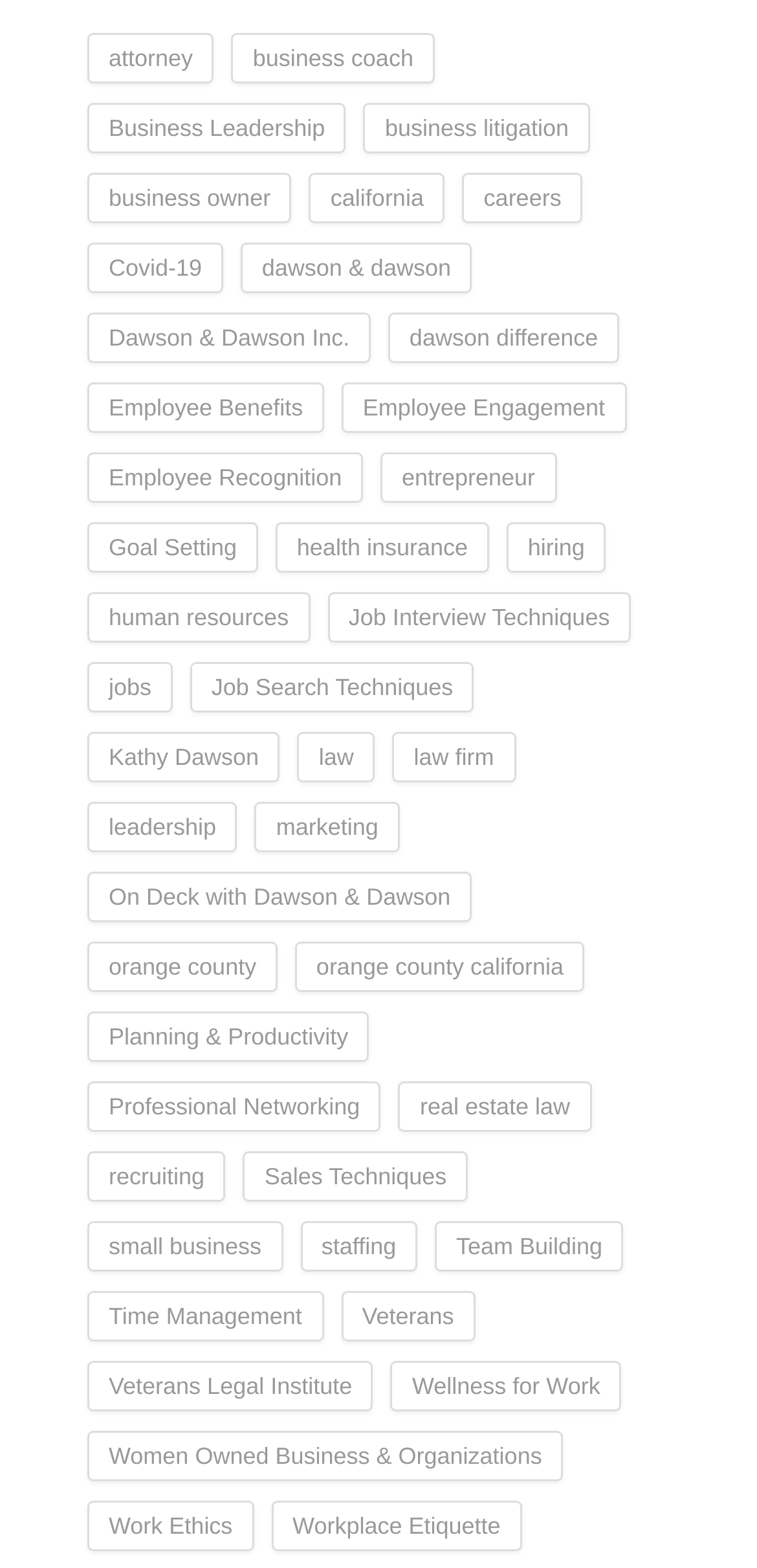Respond concisely with one word or phrase to the following query:
How many links are on this webpage?

248